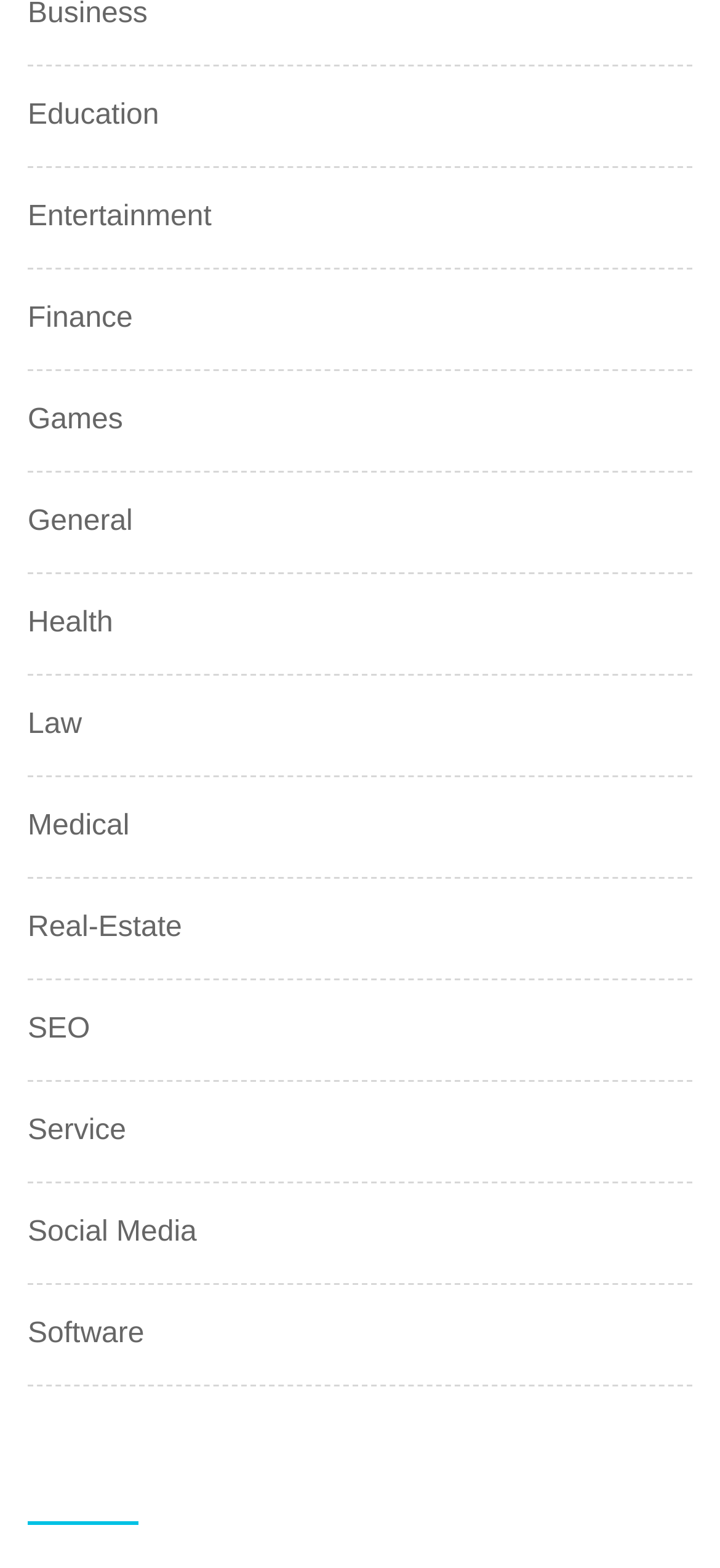Given the webpage screenshot and the description, determine the bounding box coordinates (top-left x, top-left y, bottom-right x, bottom-right y) that define the location of the UI element matching this description: parent_node: The Squamish Reporter

None